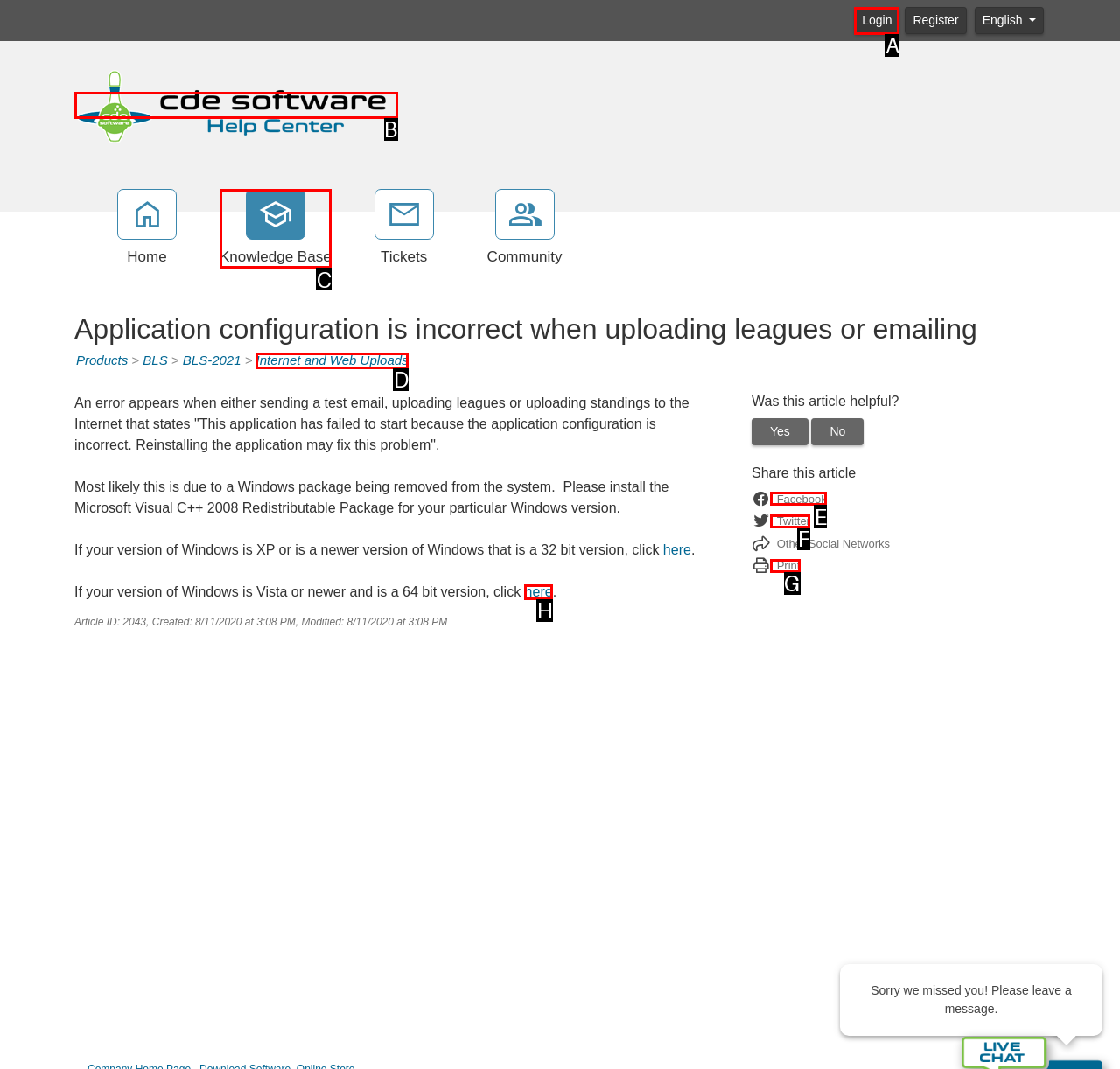Select the HTML element that should be clicked to accomplish the task: Click the Login button Reply with the corresponding letter of the option.

A